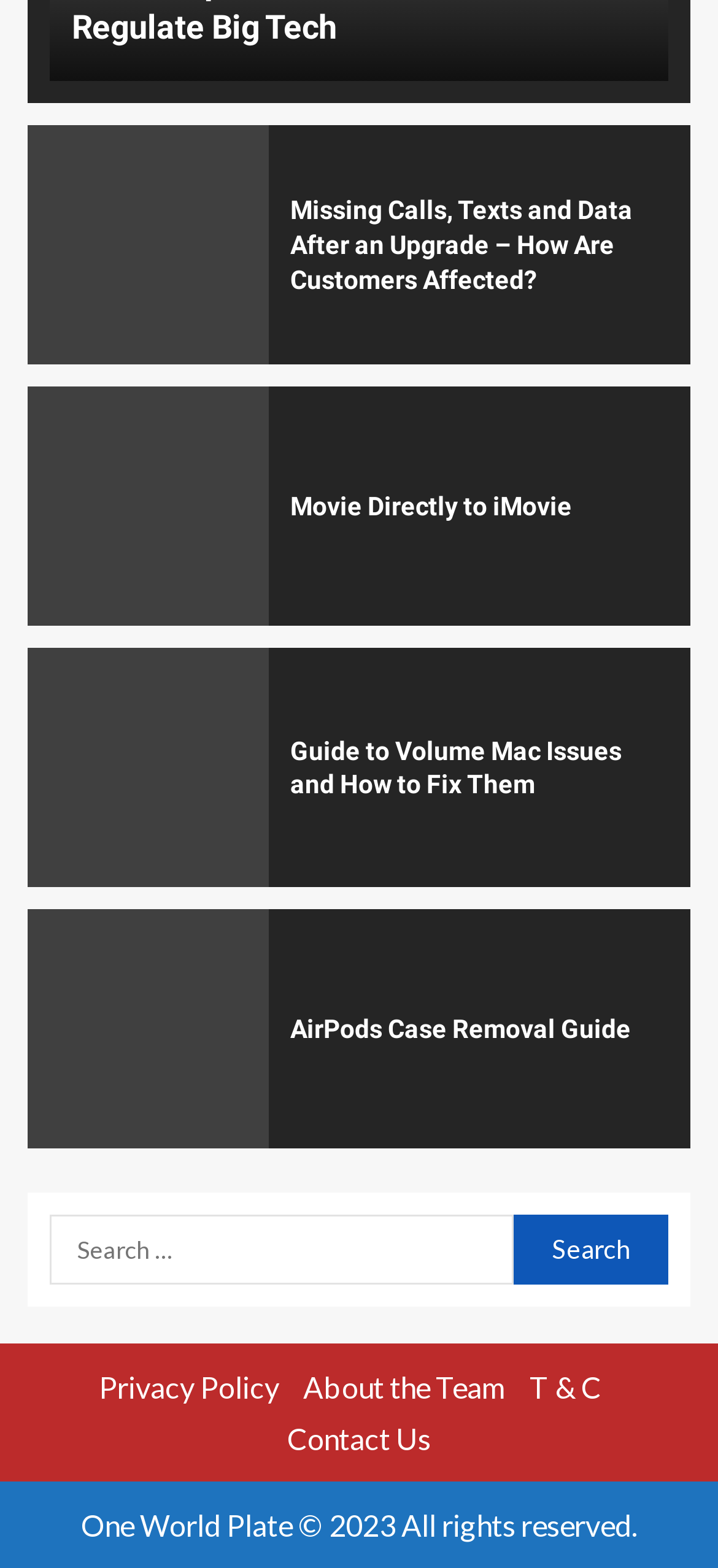Is there a search function on this webpage?
Refer to the image and answer the question using a single word or phrase.

Yes